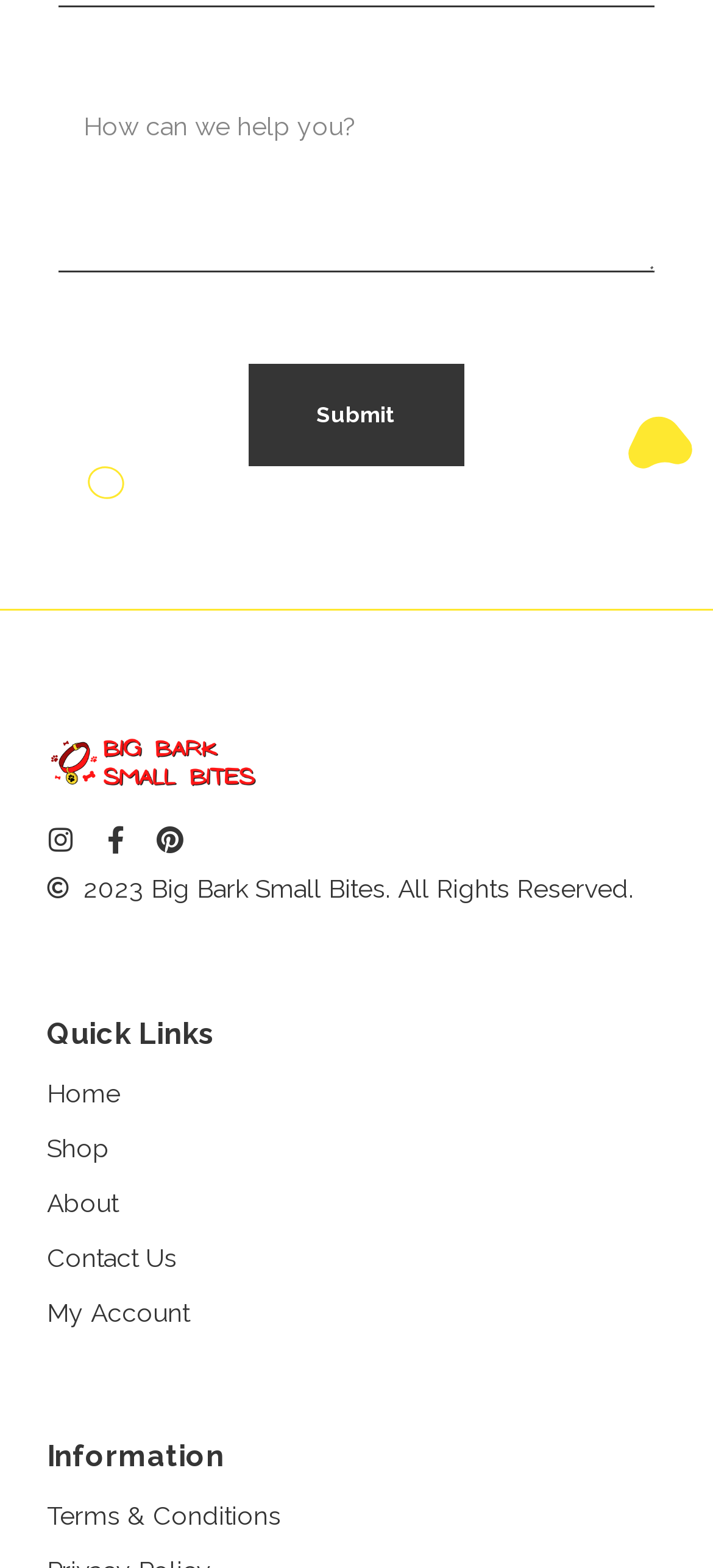Determine the bounding box coordinates of the clickable element to achieve the following action: 'submit a query'. Provide the coordinates as four float values between 0 and 1, formatted as [left, top, right, bottom].

[0.349, 0.232, 0.651, 0.297]